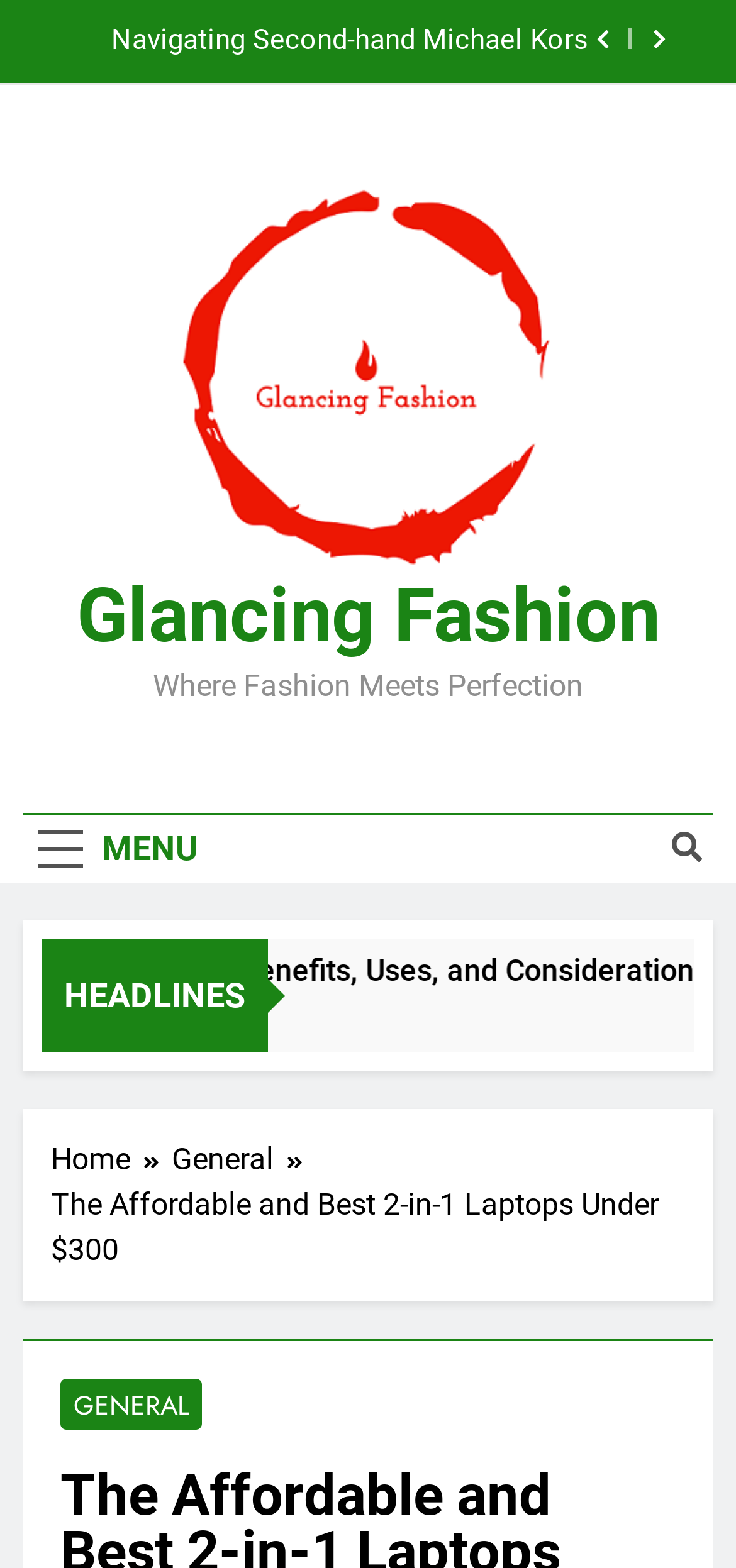Using the format (top-left x, top-left y, bottom-right x, bottom-right y), and given the element description, identify the bounding box coordinates within the screenshot: General

[0.233, 0.725, 0.428, 0.754]